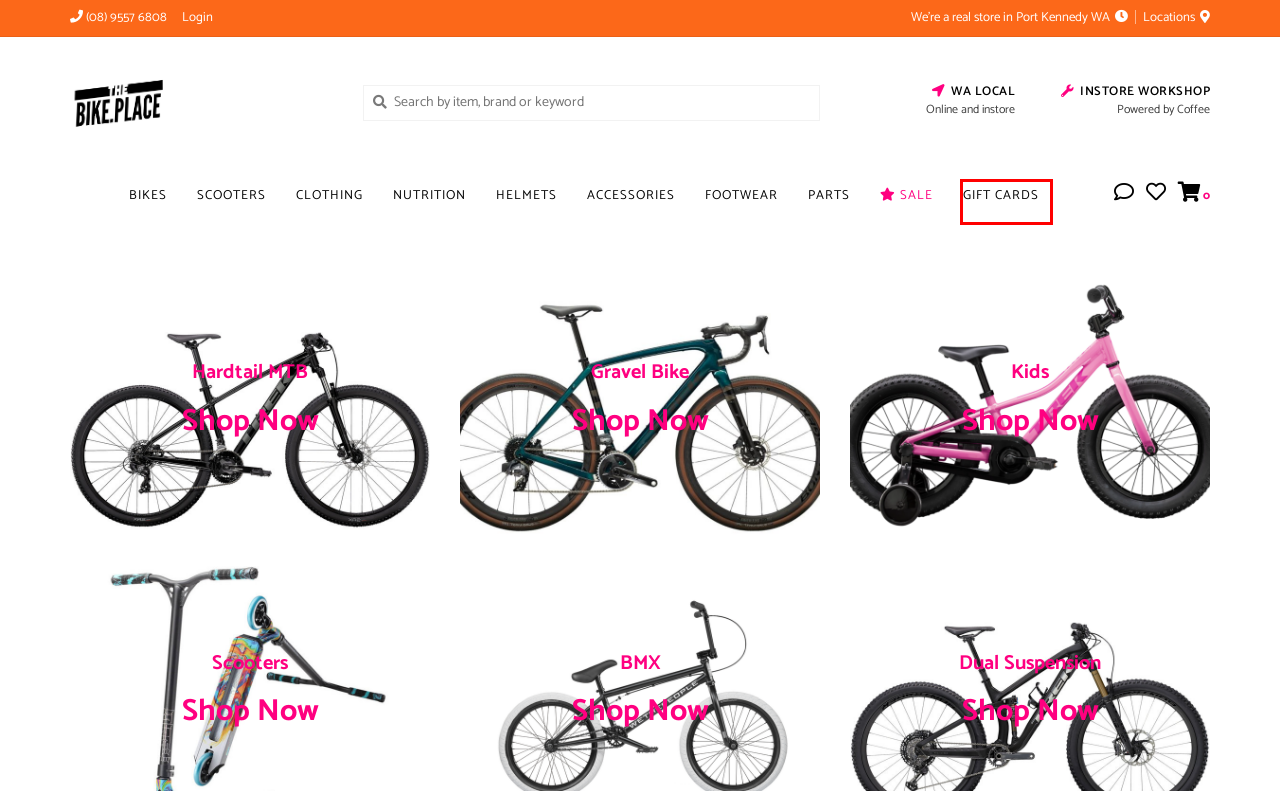Analyze the screenshot of a webpage with a red bounding box and select the webpage description that most accurately describes the new page resulting from clicking the element inside the red box. Here are the candidates:
A. Hardtail MTB - The Bike Place
B. Accessories - The Bike Place
C. Login - The Bike Place
D. Gift card - The Bike Place
E. Nutrition - The Bike Place
F. Clothing - The Bike Place
G. Bikes - The Bike Place
H. About us - The Bike Place

D